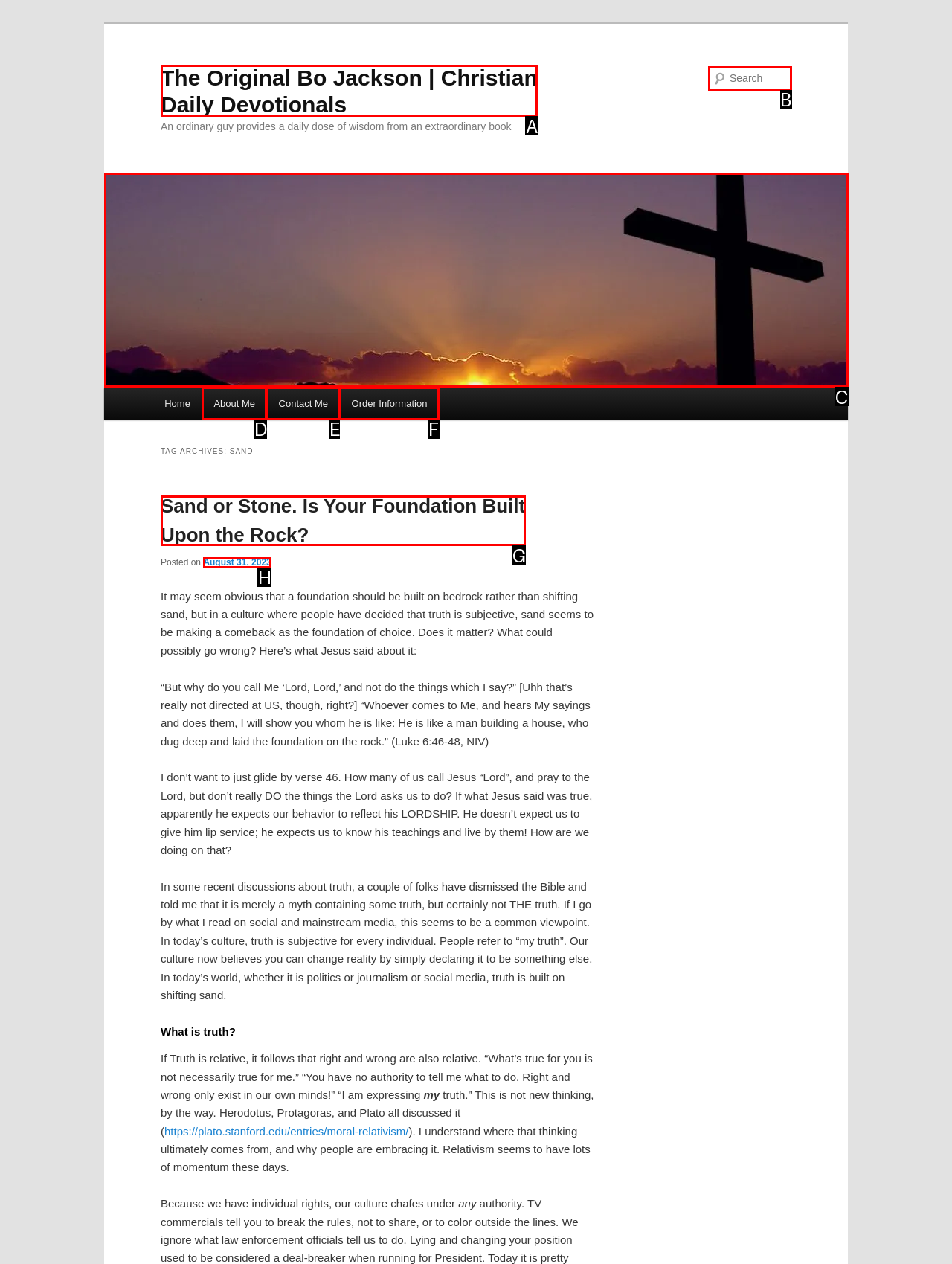Which lettered option should be clicked to perform the following task: Read 'Sand or Stone. Is Your Foundation Built Upon the Rock?' post
Respond with the letter of the appropriate option.

G